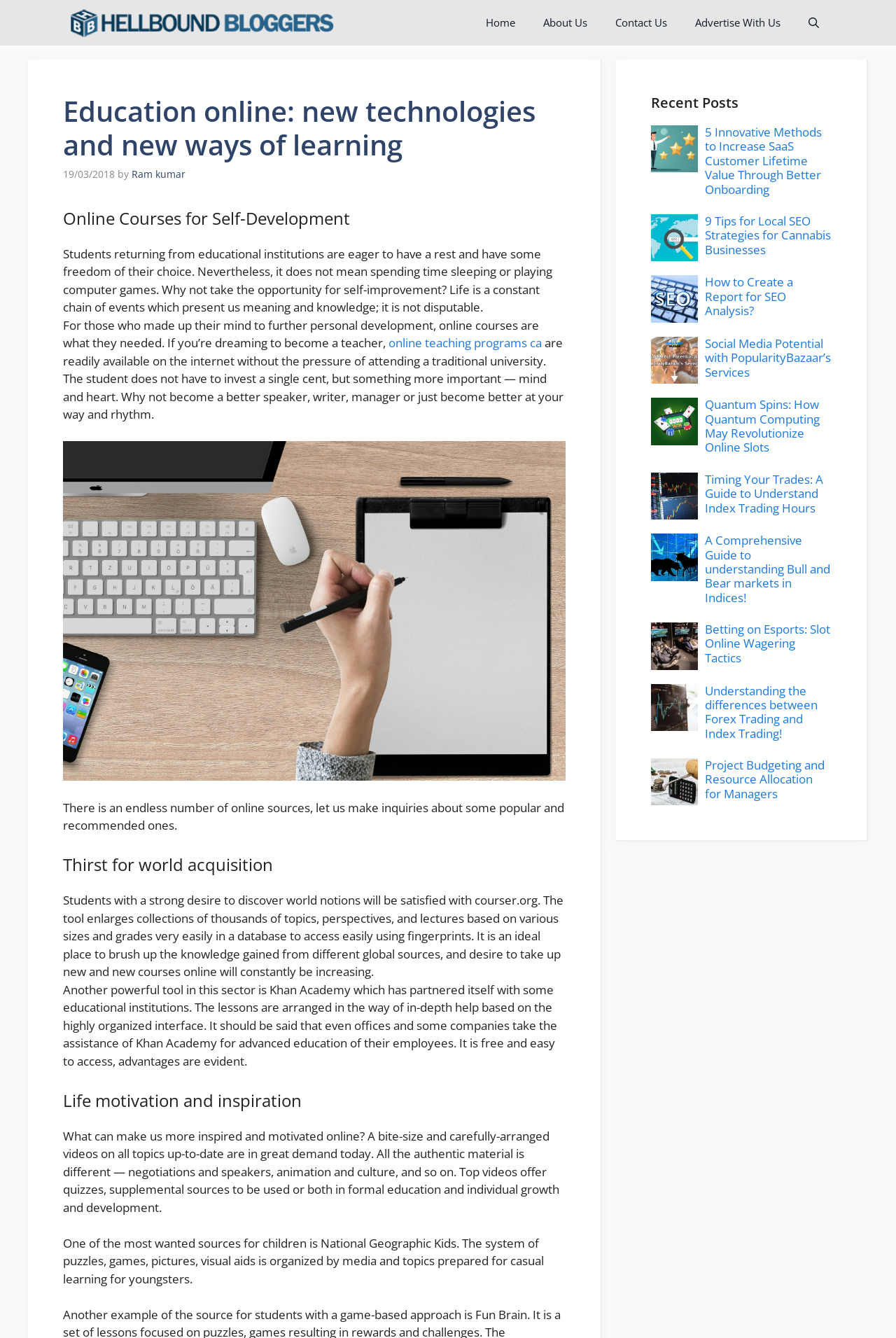What type of videos are in great demand today?
Answer with a single word or phrase, using the screenshot for reference.

Bite-size and carefully-arranged videos